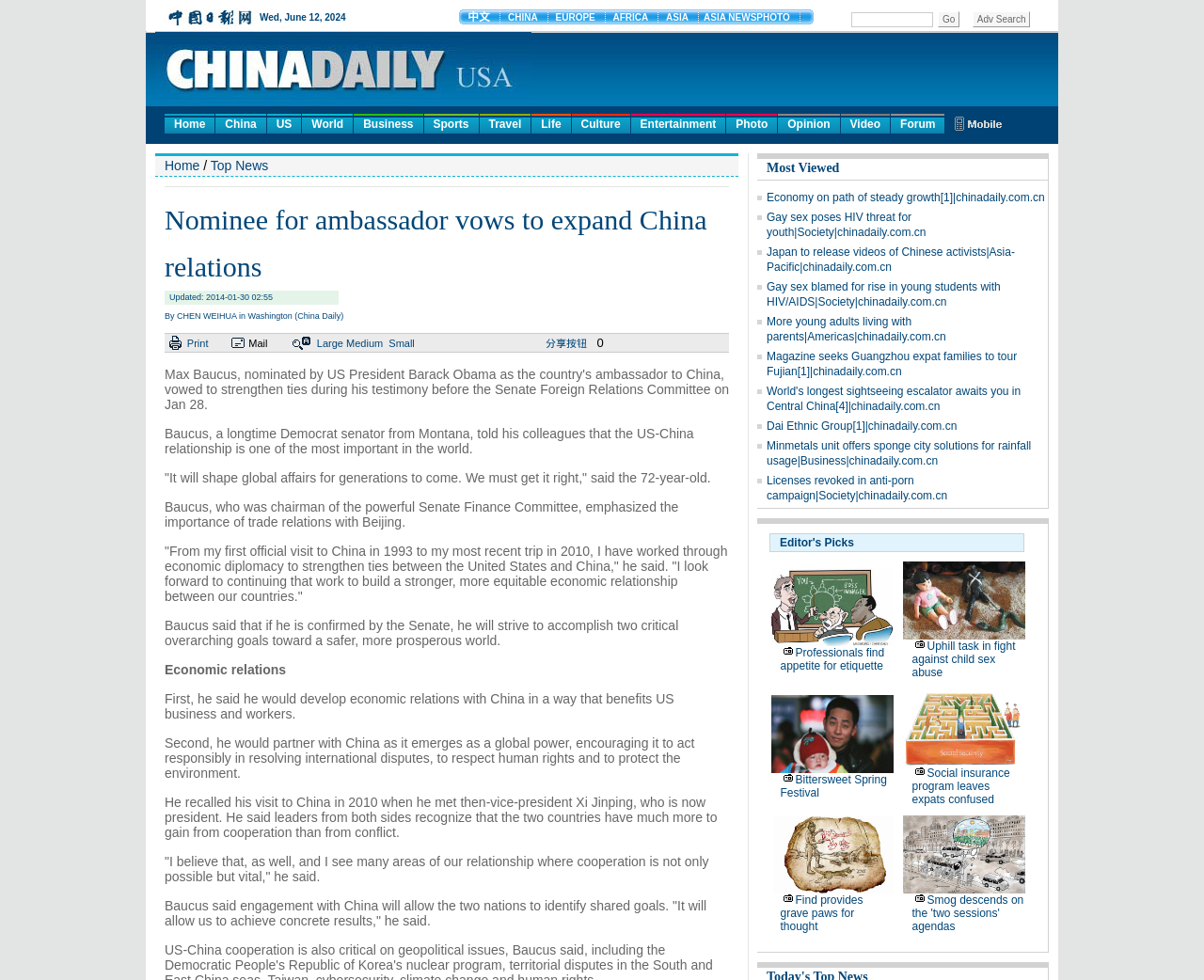Summarize the webpage with a detailed and informative caption.

This webpage is about news articles, specifically featuring a main article about Max Baucus, the US nominee for ambassador to China, and his testimony before the Senate Foreign Relations Committee. The webpage has a navigation menu at the top with links to various sections such as Home, China, US, World, Business, Sports, Travel, Life, Culture, Entertainment, Photo, Opinion, Video, and Forum.

Below the navigation menu, there is a heading that reads "Nominee for ambassador vows to expand China relations" followed by a subheading with the update time and author information. The main article is divided into several paragraphs, discussing Baucus' testimony and his views on the importance of the US-China relationship, trade relations, and his goals for the future.

To the right of the main article, there is a section titled "Most Viewed" with links to other news articles, including "Economy on path of steady growth", "Gay sex poses HIV threat for youth", "Japan to release videos of Chinese activists", "Gay sex blamed for rise in young students with HIV/AIDS", and "More young adults living with parents".

At the bottom of the webpage, there are social media sharing buttons and a print option. There are also several images scattered throughout the webpage, including a logo at the top and icons for the social media sharing buttons.